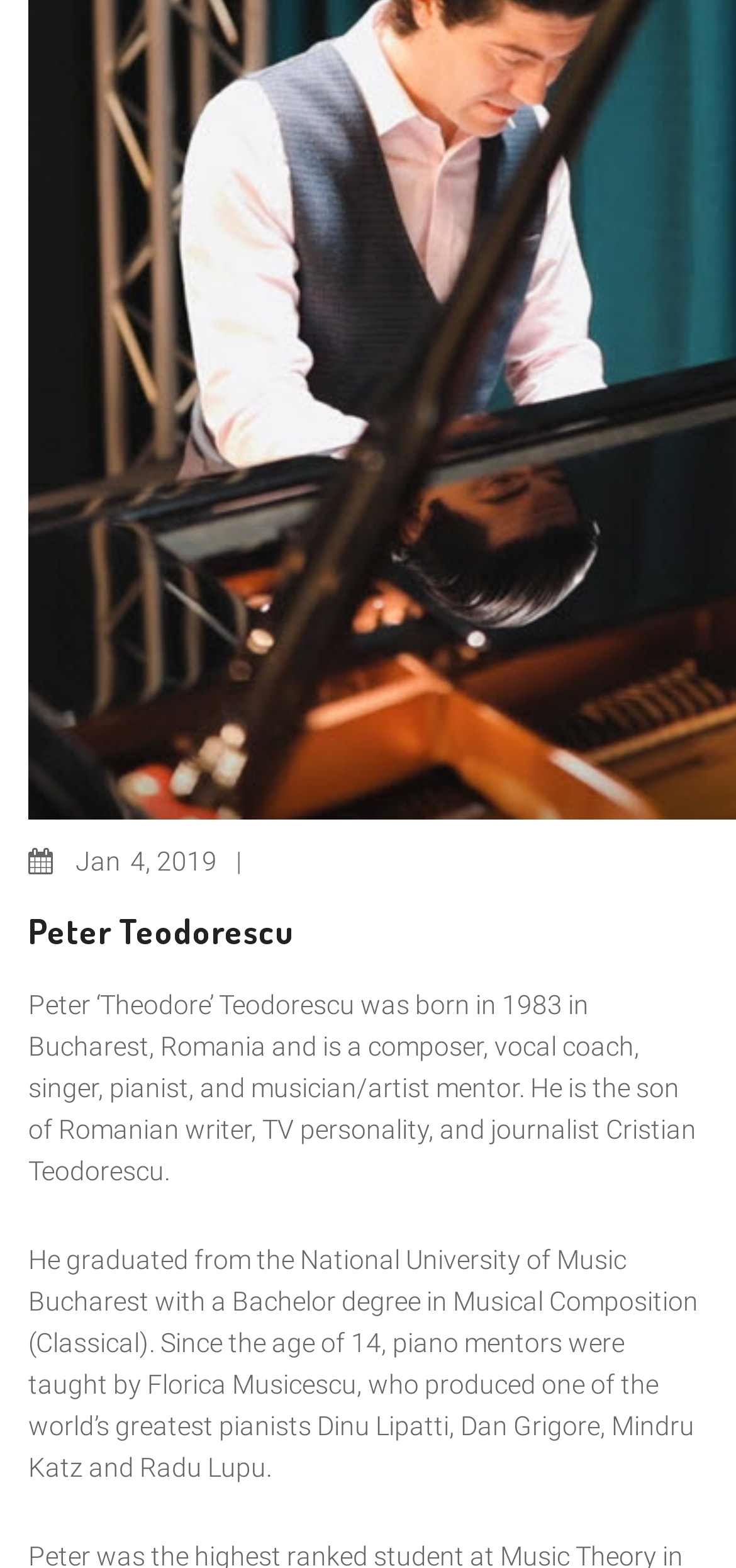Highlight the bounding box coordinates of the element that should be clicked to carry out the following instruction: "View Peter Teodorescu's details". The coordinates must be given as four float numbers ranging from 0 to 1, i.e., [left, top, right, bottom].

[0.038, 0.58, 0.962, 0.607]